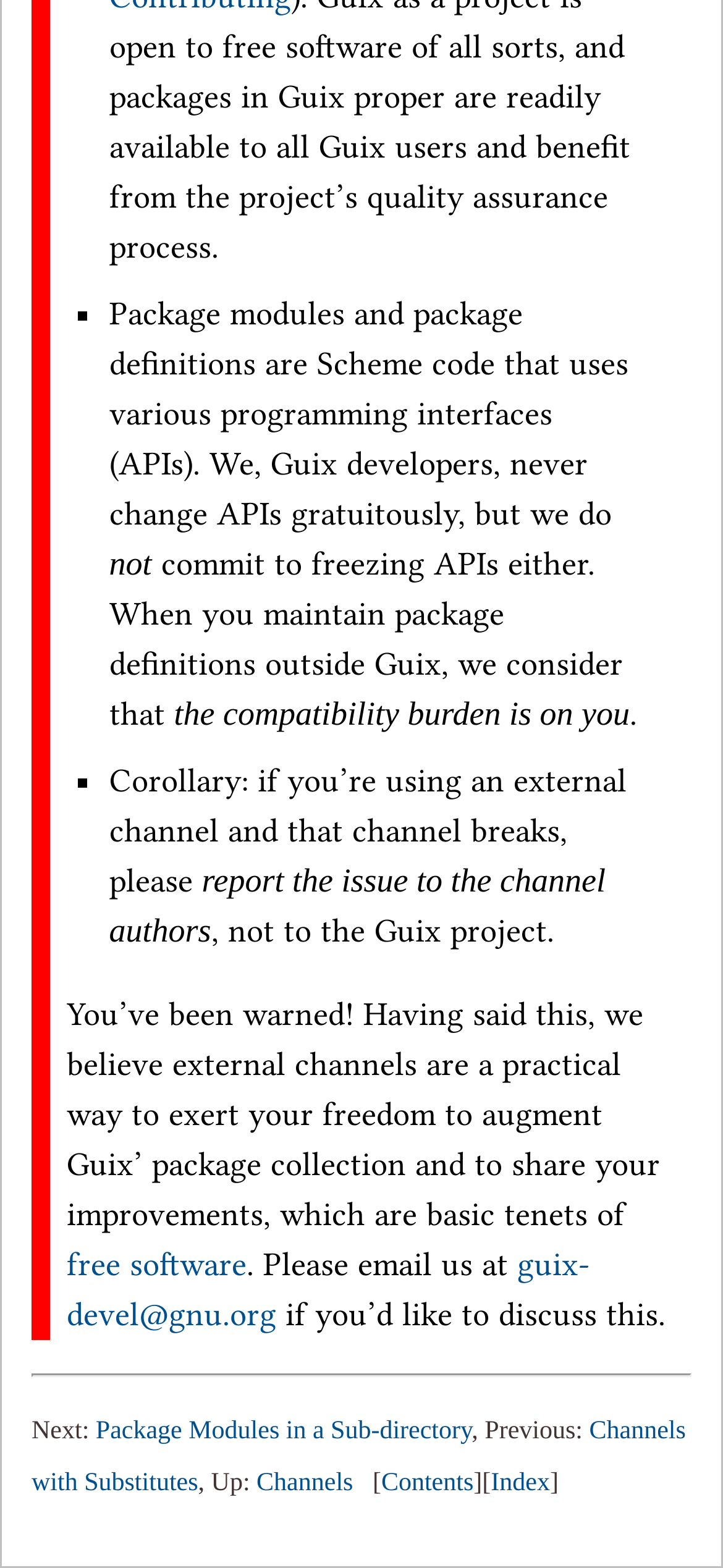Respond to the question with just a single word or phrase: 
Where can I discuss this topic?

guix-devel@gnu.org